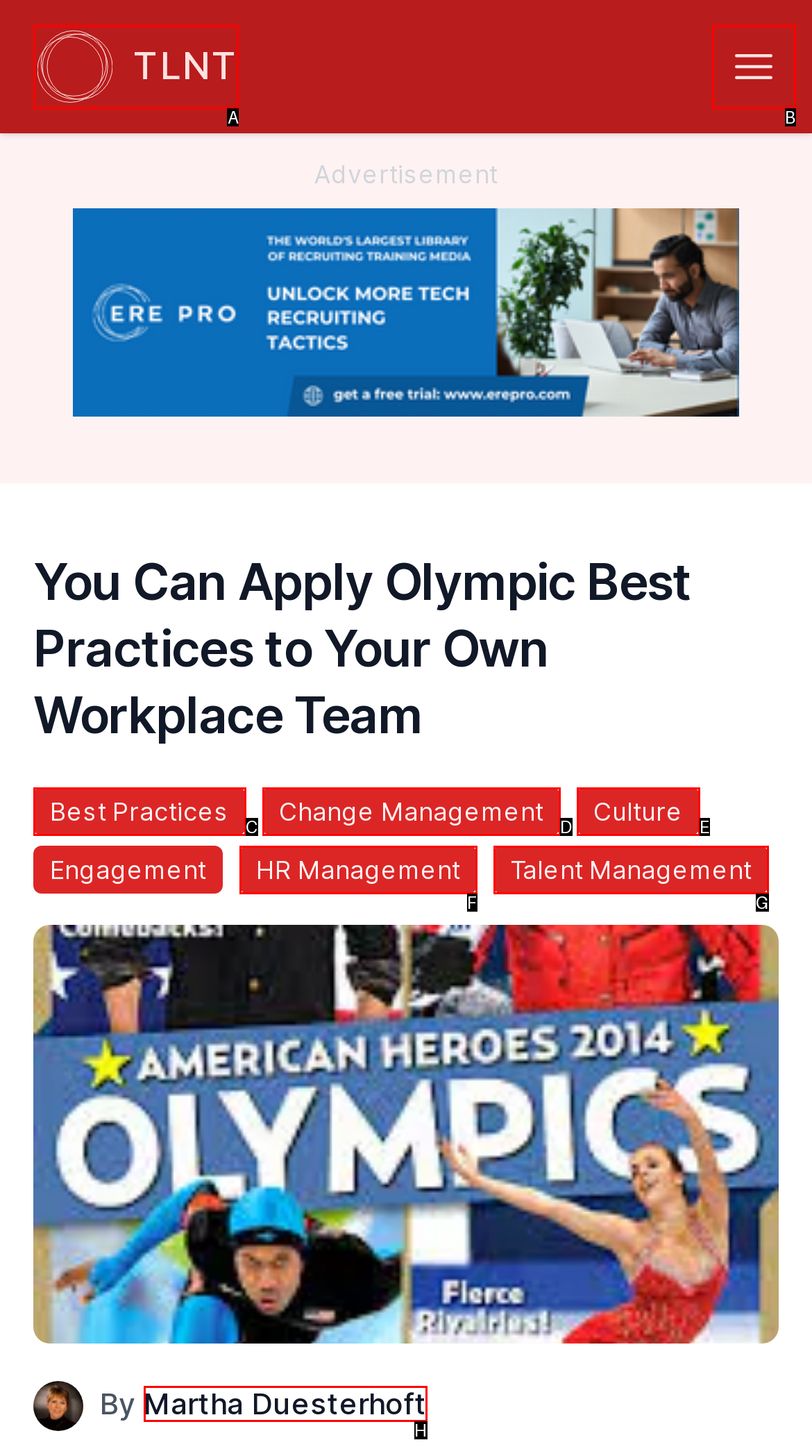From the choices given, find the HTML element that matches this description: Best Practices. Answer with the letter of the selected option directly.

C